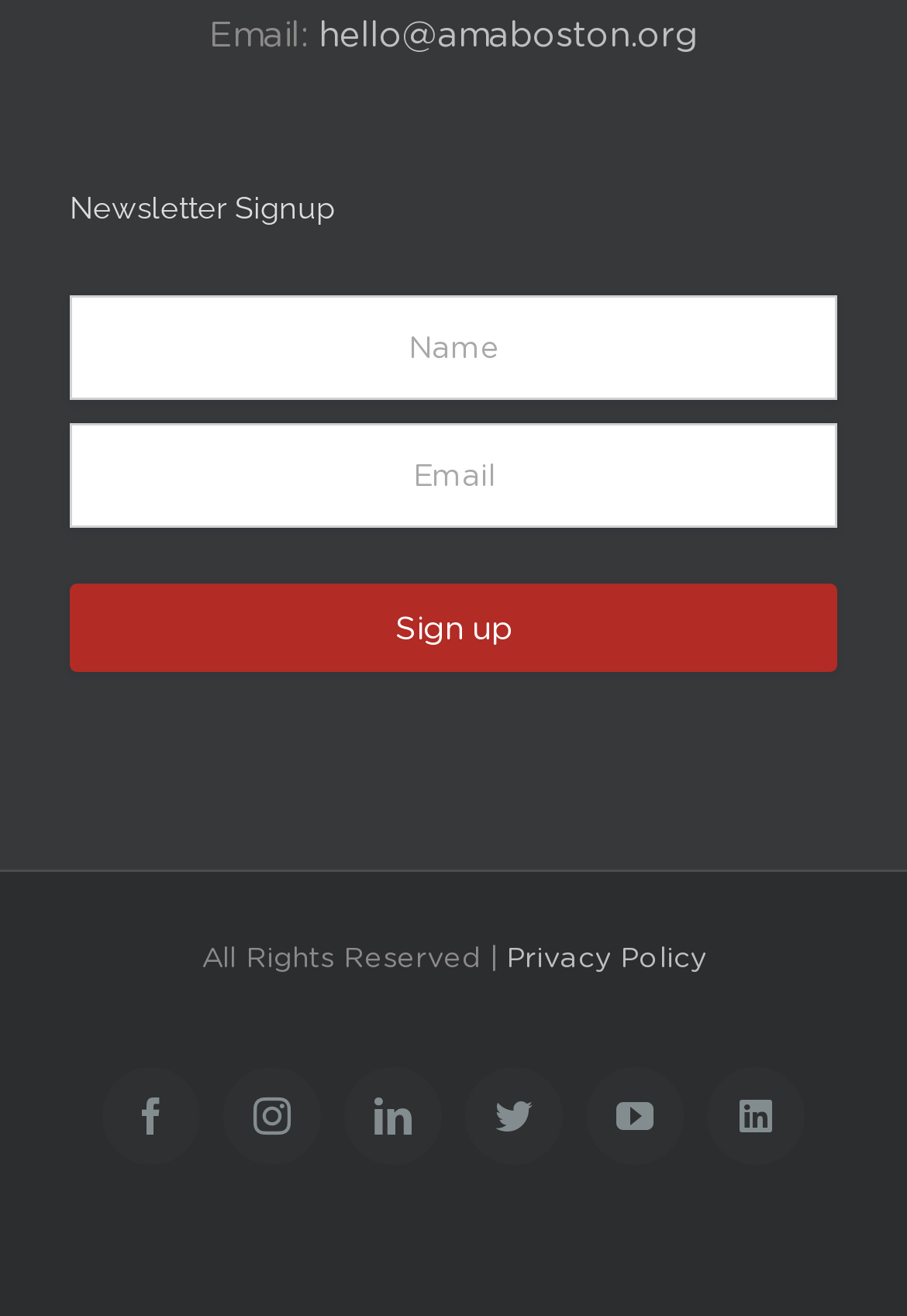Please identify the bounding box coordinates of the clickable region that I should interact with to perform the following instruction: "Enter your email". The coordinates should be expressed as four float numbers between 0 and 1, i.e., [left, top, right, bottom].

[0.077, 0.322, 0.923, 0.401]